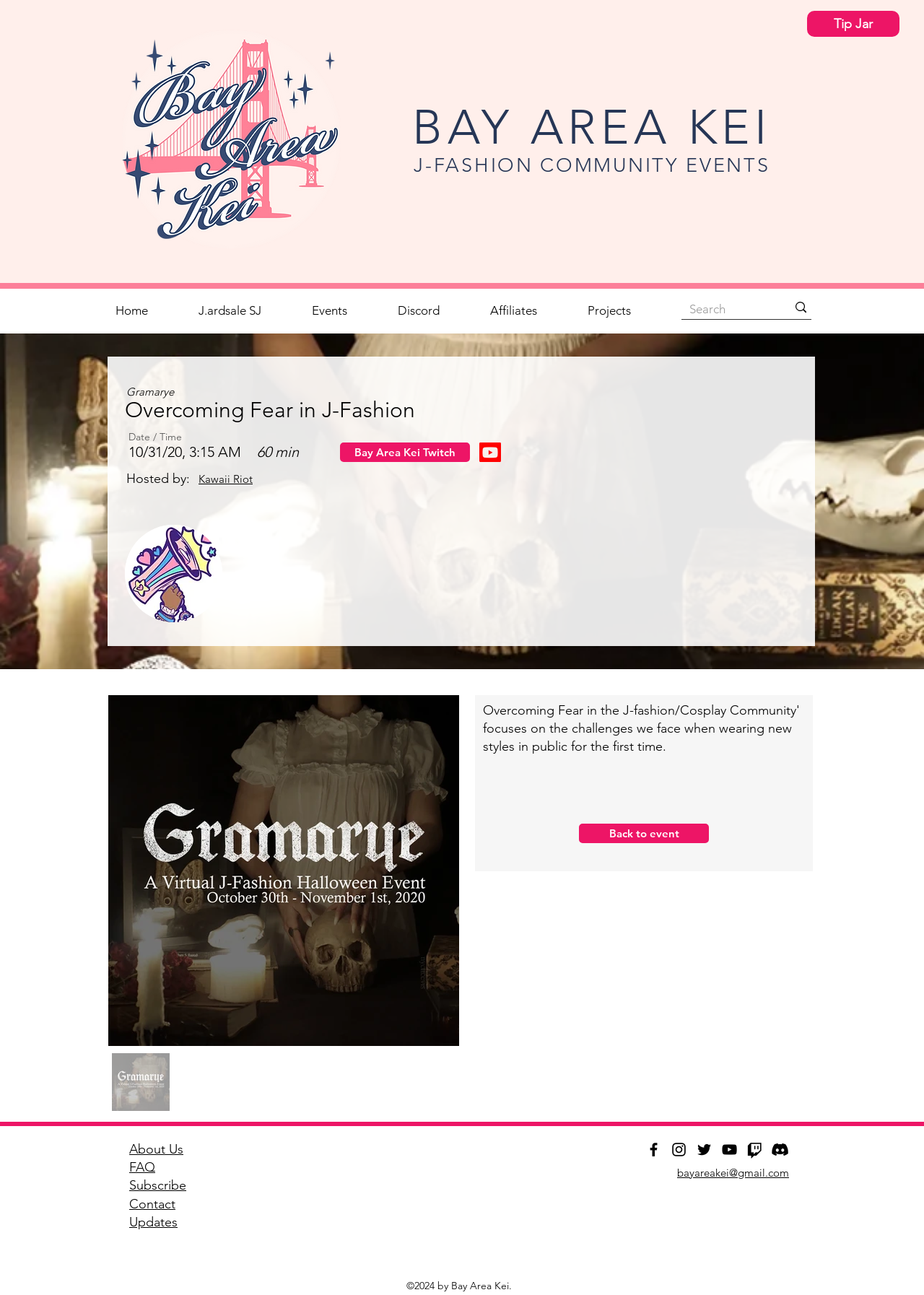What is the name of the host of the event?
Look at the image and provide a detailed response to the question.

I found the answer by looking at the link element 'Kawaii Riot' which is a child element of the main element. This link is likely to be the name of the host of the event.